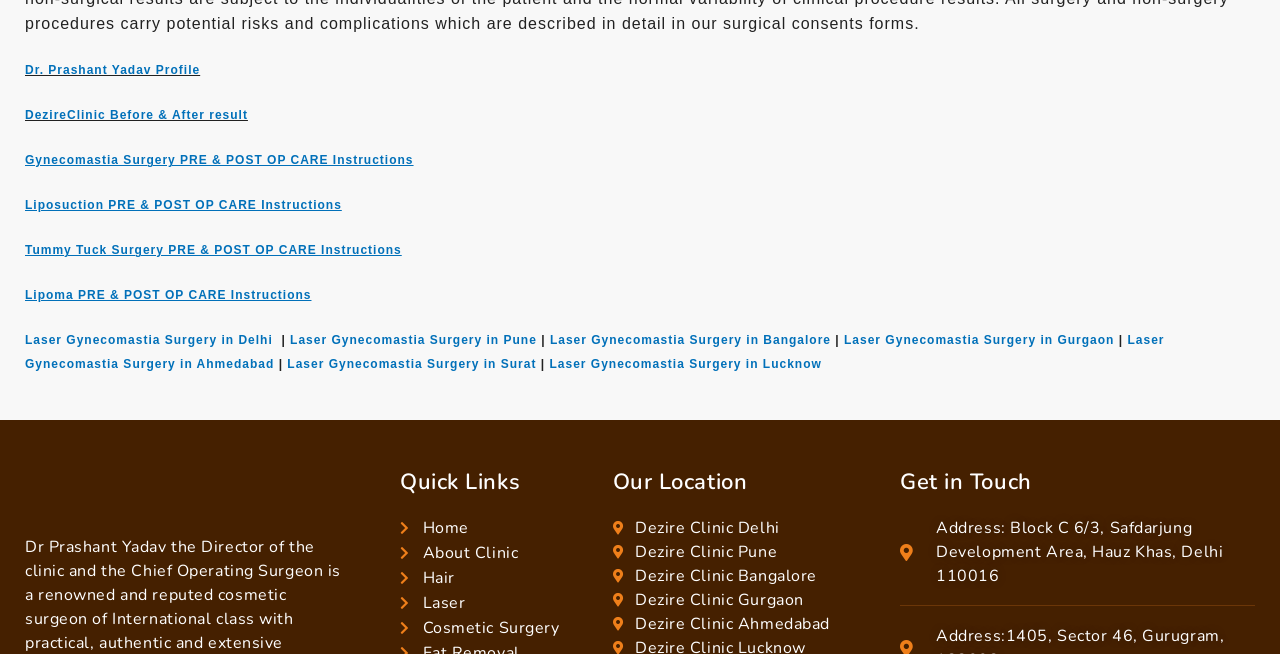What is the name of the clinic mentioned on the webpage? Analyze the screenshot and reply with just one word or a short phrase.

Dezire Clinic